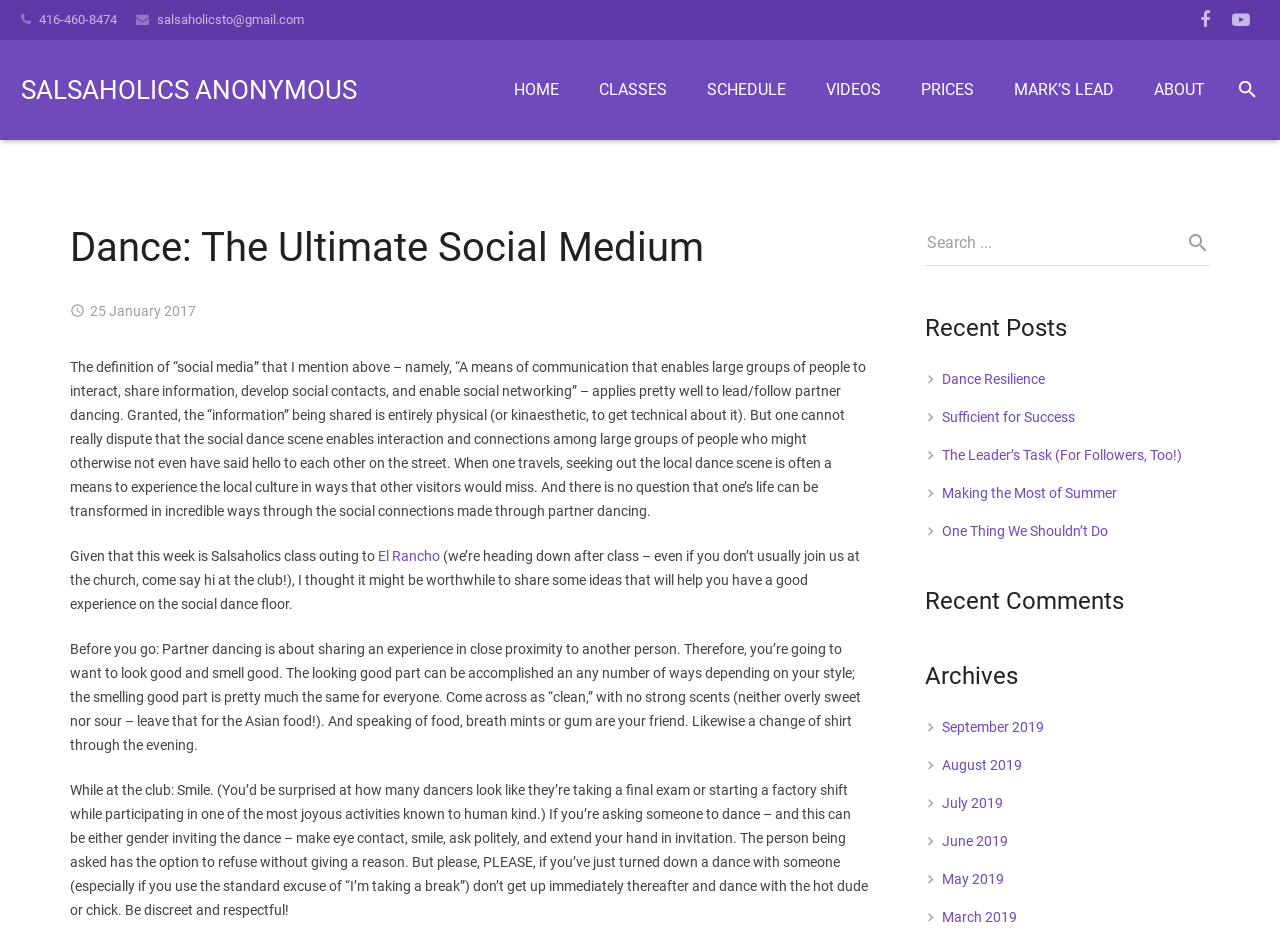Determine the bounding box coordinates of the area to click in order to meet this instruction: "Read the 'Dance Resilience' post".

[0.736, 0.395, 0.816, 0.412]